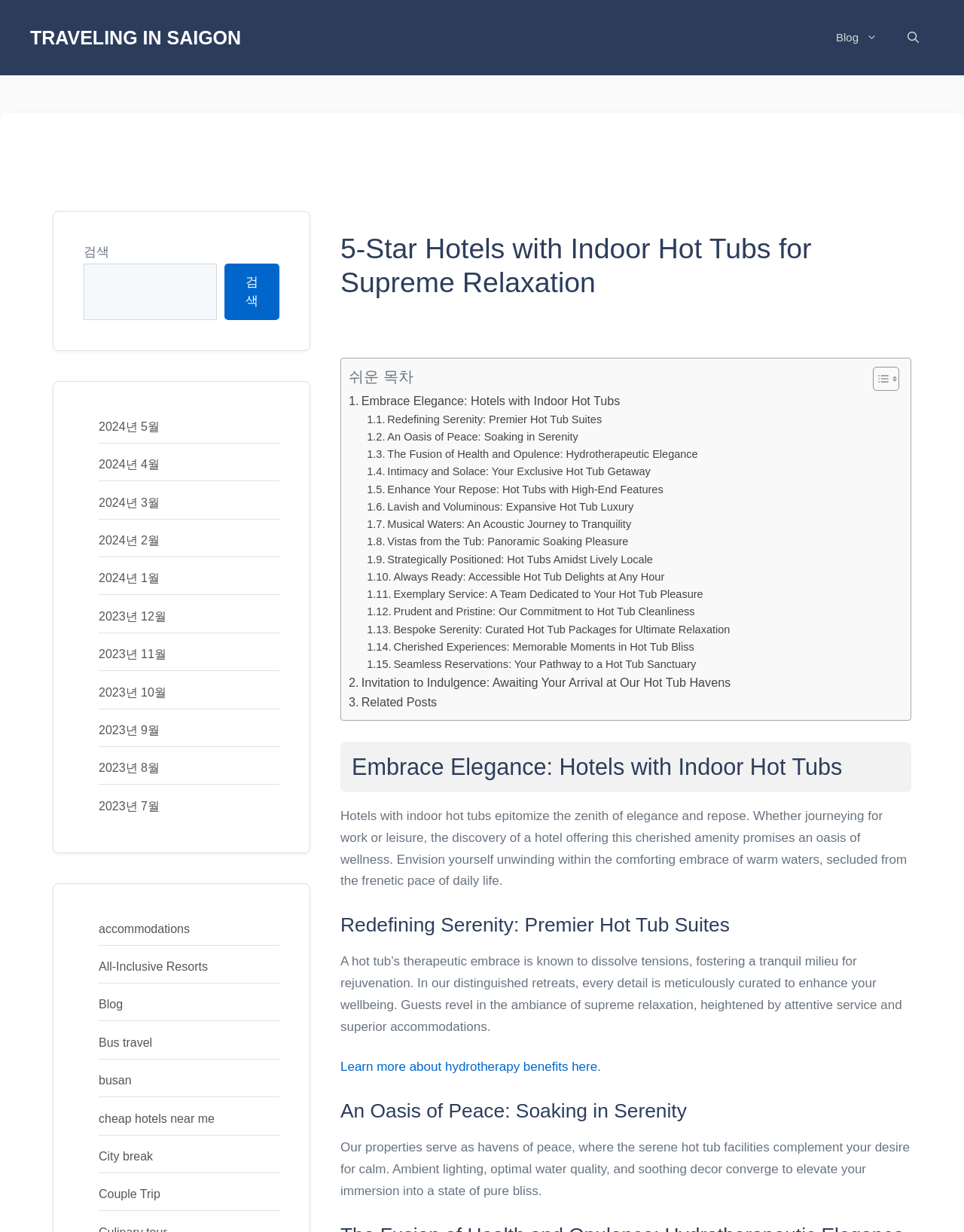Determine the coordinates of the bounding box that should be clicked to complete the instruction: "Toggle the table of content". The coordinates should be represented by four float numbers between 0 and 1: [left, top, right, bottom].

[0.894, 0.297, 0.929, 0.318]